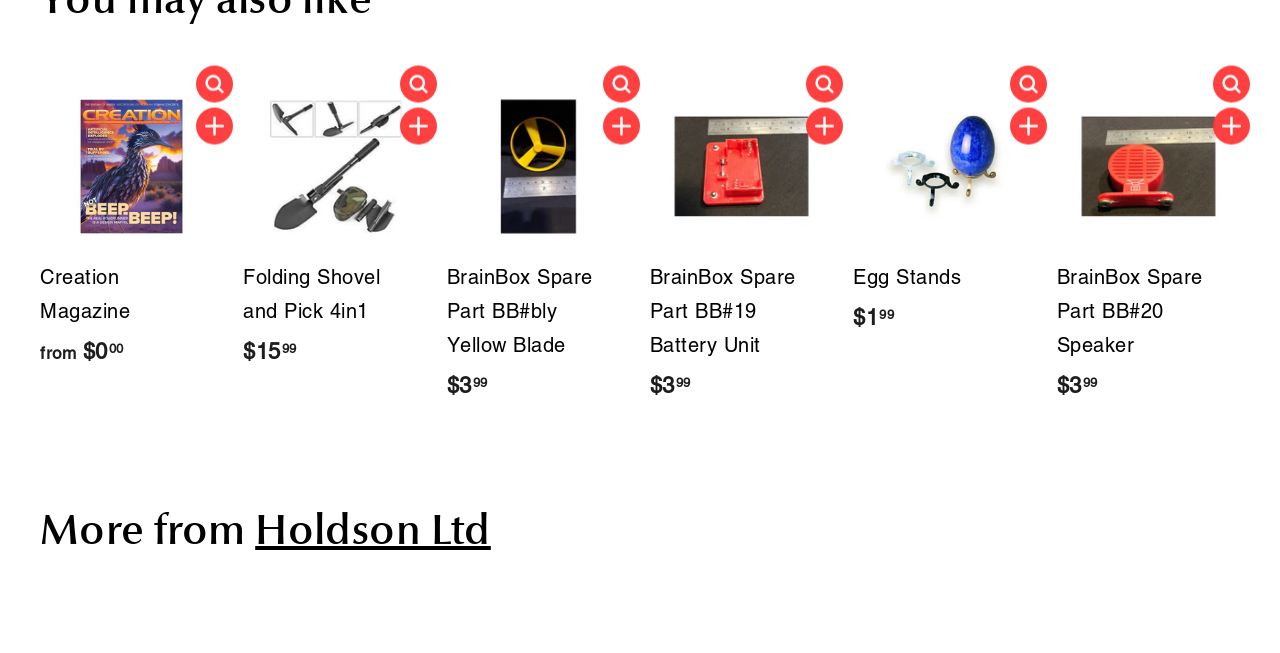How many products are listed on the page?
Answer the question with a single word or phrase by looking at the picture.

6